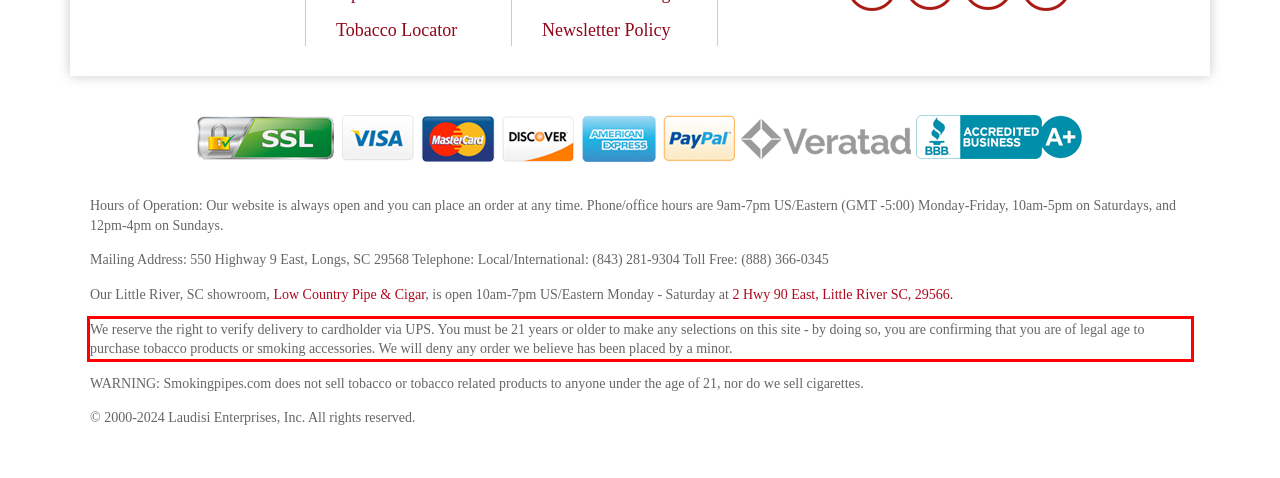Please perform OCR on the text within the red rectangle in the webpage screenshot and return the text content.

We reserve the right to verify delivery to cardholder via UPS. You must be 21 years or older to make any selections on this site - by doing so, you are confirming that you are of legal age to purchase tobacco products or smoking accessories. We will deny any order we believe has been placed by a minor.